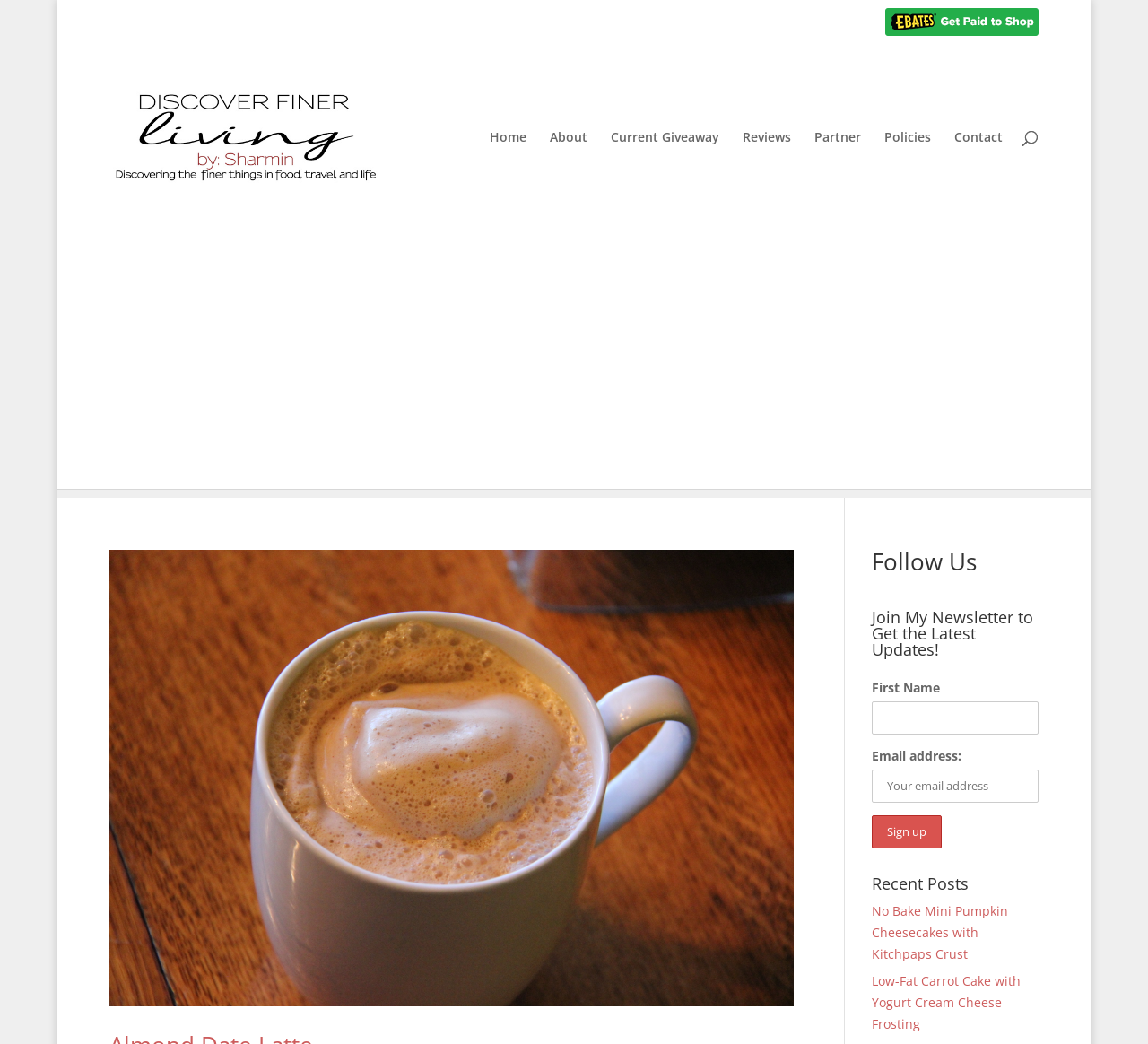Specify the bounding box coordinates of the element's region that should be clicked to achieve the following instruction: "Search for coffee". The bounding box coordinates consist of four float numbers between 0 and 1, in the format [left, top, right, bottom].

[0.095, 0.044, 0.905, 0.045]